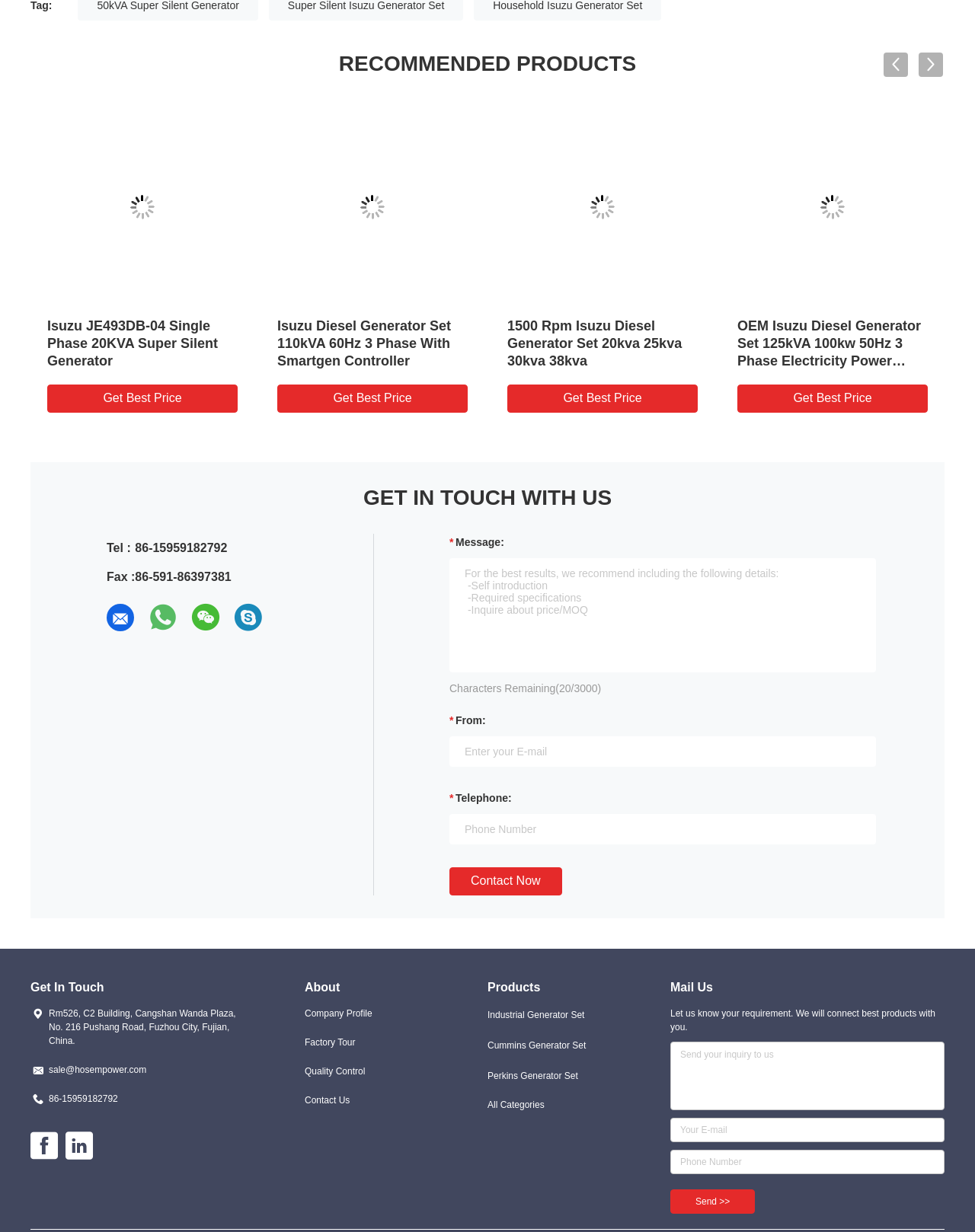Answer the question in a single word or phrase:
How many social media links are there on this webpage?

4